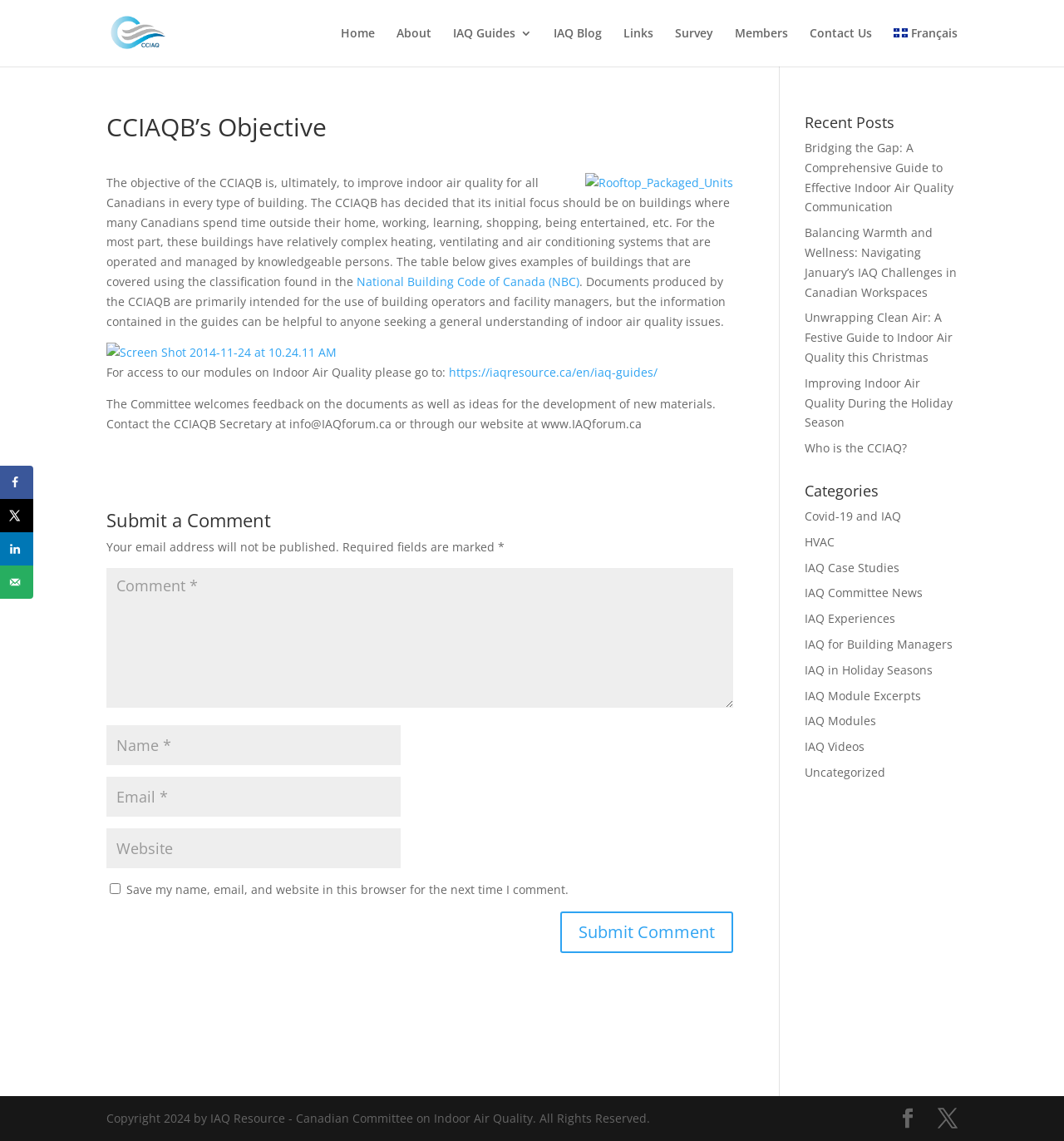What is the topic of the article 'Bridging the Gap: A Comprehensive Guide to Effective Indoor Air Quality Communication'?
Using the details shown in the screenshot, provide a comprehensive answer to the question.

The article 'Bridging the Gap: A Comprehensive Guide to Effective Indoor Air Quality Communication' is listed under the 'Recent Posts' section, and its topic is related to indoor air quality communication.